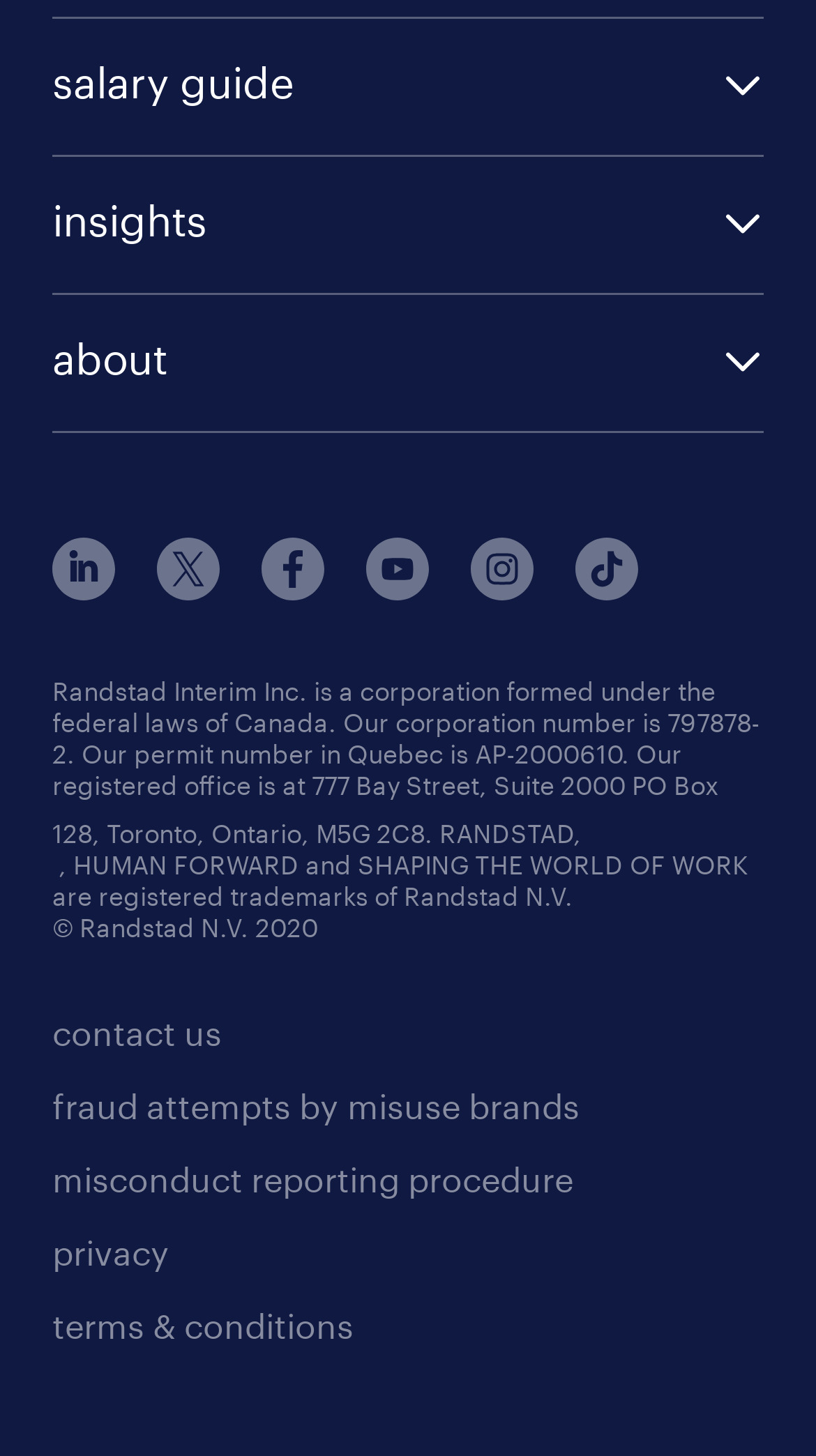Please identify the coordinates of the bounding box that should be clicked to fulfill this instruction: "call the office".

None